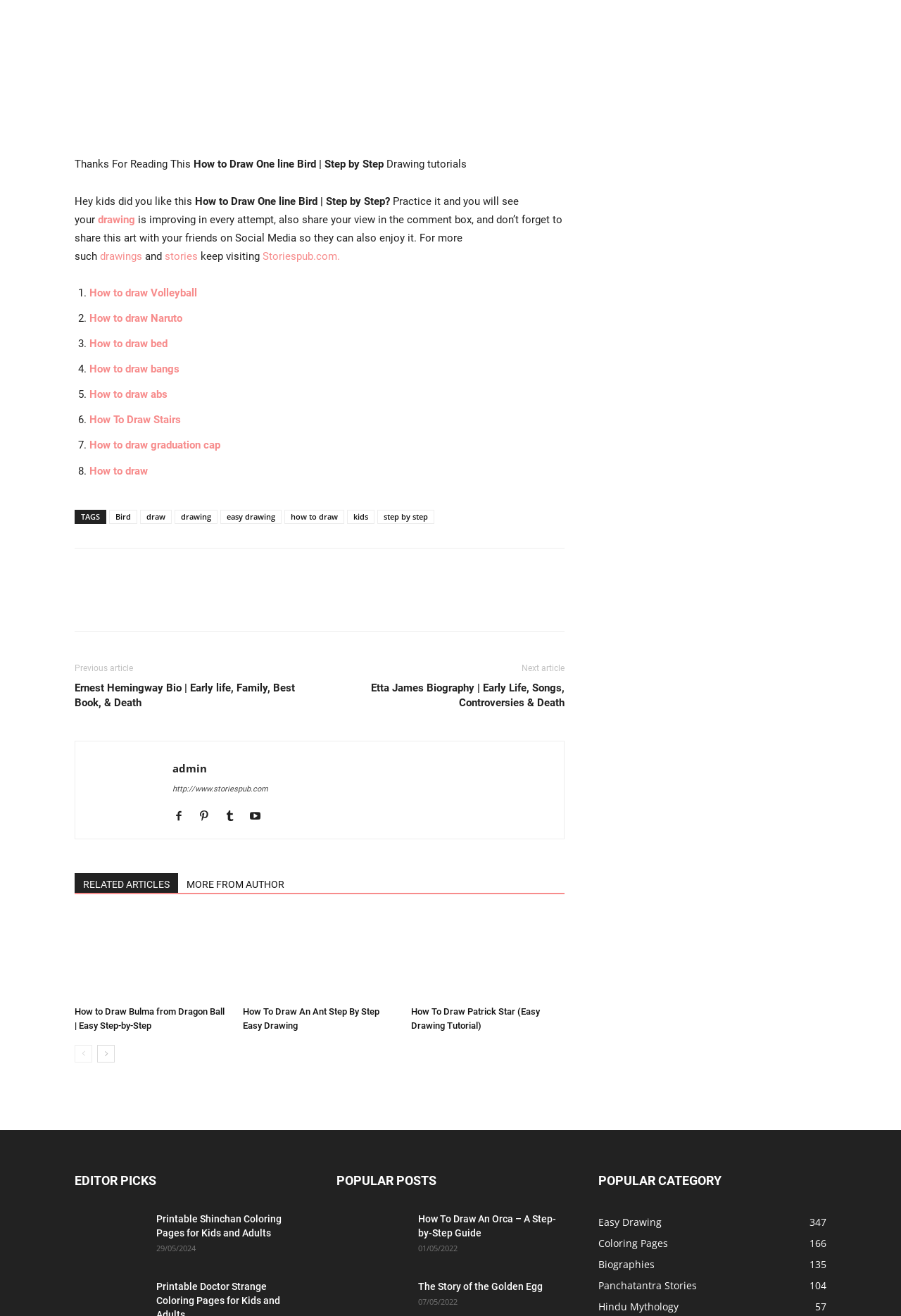Give a short answer to this question using one word or a phrase:
What is the purpose of the links at the bottom of the page?

Related articles